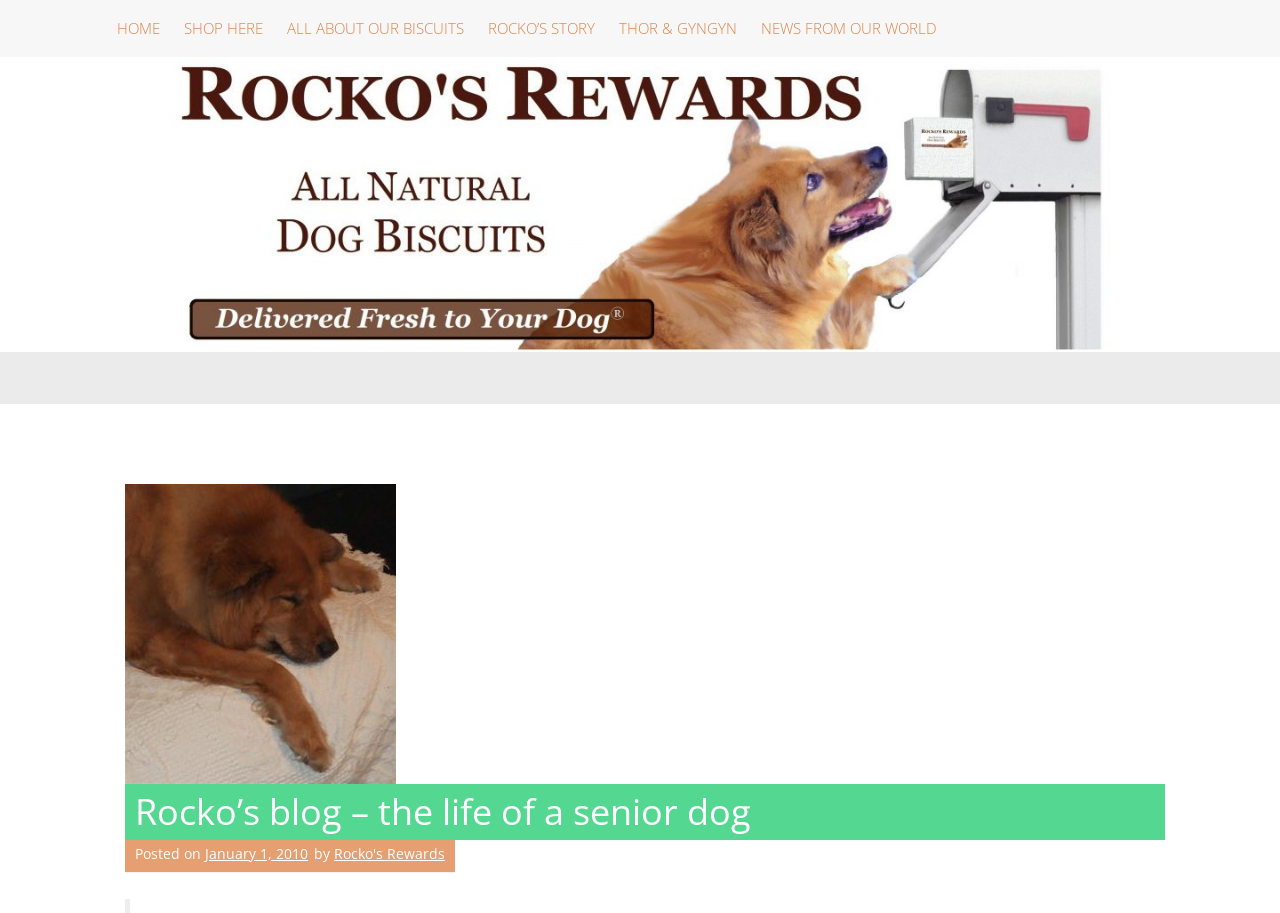Explain in detail what is displayed on the webpage.

The webpage is a blog titled "Rocko's blog – the life of a senior dog – Rocko's Rewards". At the top left corner, there is a "Skip to content" link. Below it, there is a navigation menu with six links: "HOME", "SHOP HERE", "ALL ABOUT OUR BISCUITS", "ROCKO'S STORY", "THOR & GYNGYN", and "NEWS FROM OUR WORLD". These links are positioned horizontally, side by side, and take up the top section of the page.

Below the navigation menu, there is a header section with a heading that reads "Rocko's blog – the life of a senior dog". This heading is positioned near the top center of the page. Below the heading, there is a section with a post title, which includes the text "Posted on" followed by a link to the date "January 1, 2010". The date is also marked as a time element. Next to the date, there is a "by" text, followed by a link to "Rocko's Rewards". This section is positioned near the bottom center of the page.